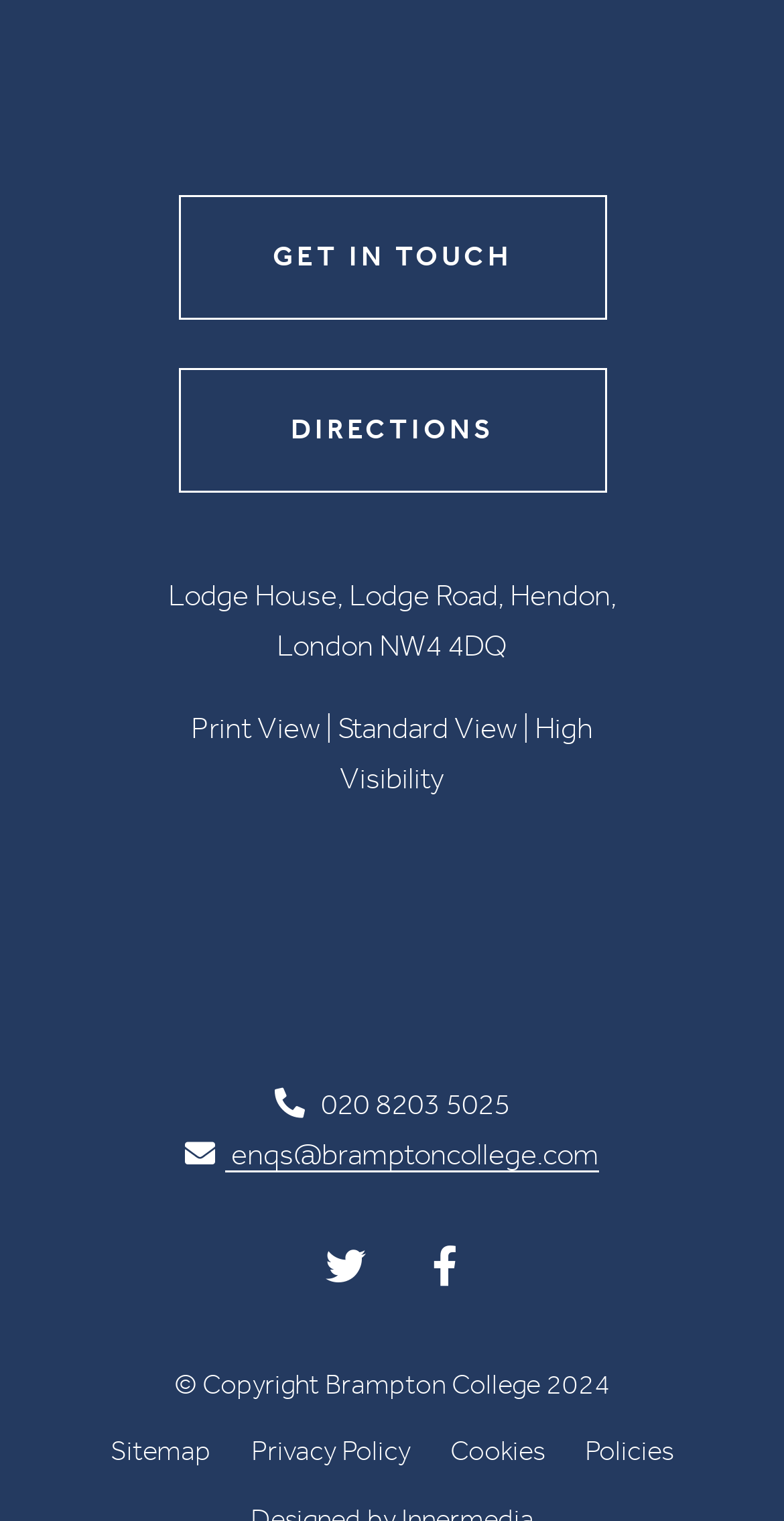Answer the question in a single word or phrase:
What is the address of Lodge House?

Lodge Road, Hendon, London NW4 4DQ